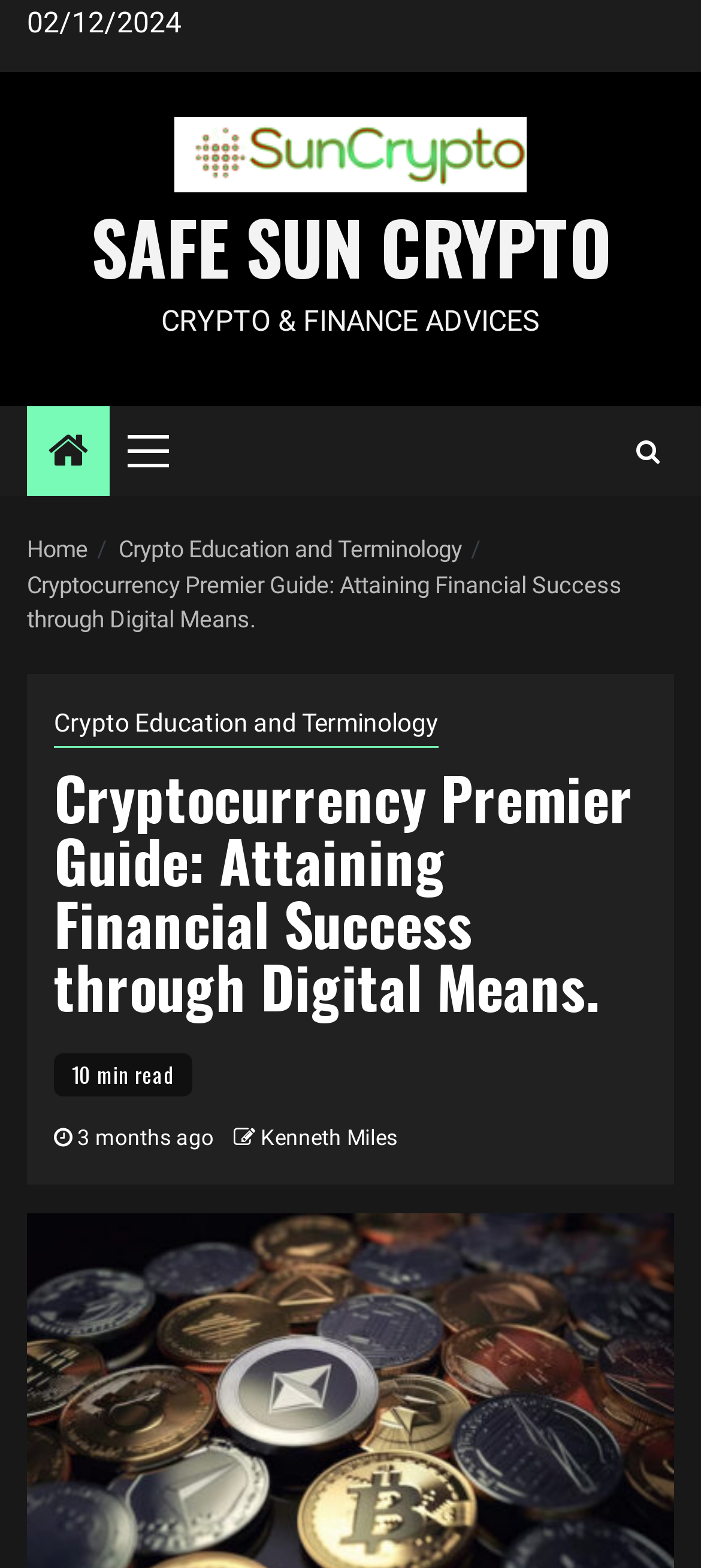Please identify the coordinates of the bounding box for the clickable region that will accomplish this instruction: "Visit the author 'Kenneth Miles' page".

[0.372, 0.718, 0.567, 0.734]